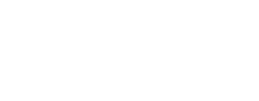Answer briefly with one word or phrase:
What is the breeding fee of Sheik?

$2,000